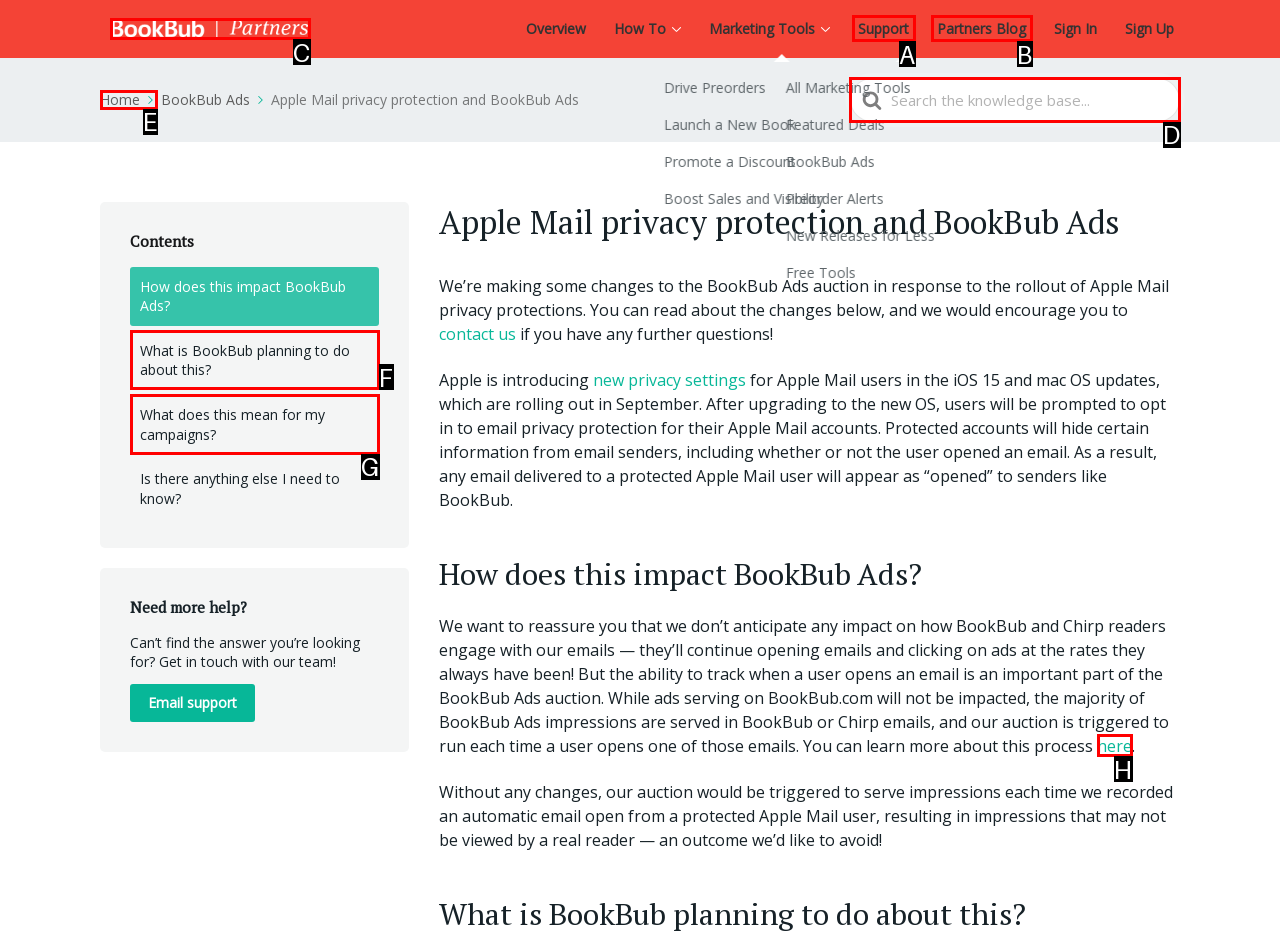Identify the correct UI element to click for the following task: Click on the link 'Chapters lost in compile' Choose the option's letter based on the given choices.

None